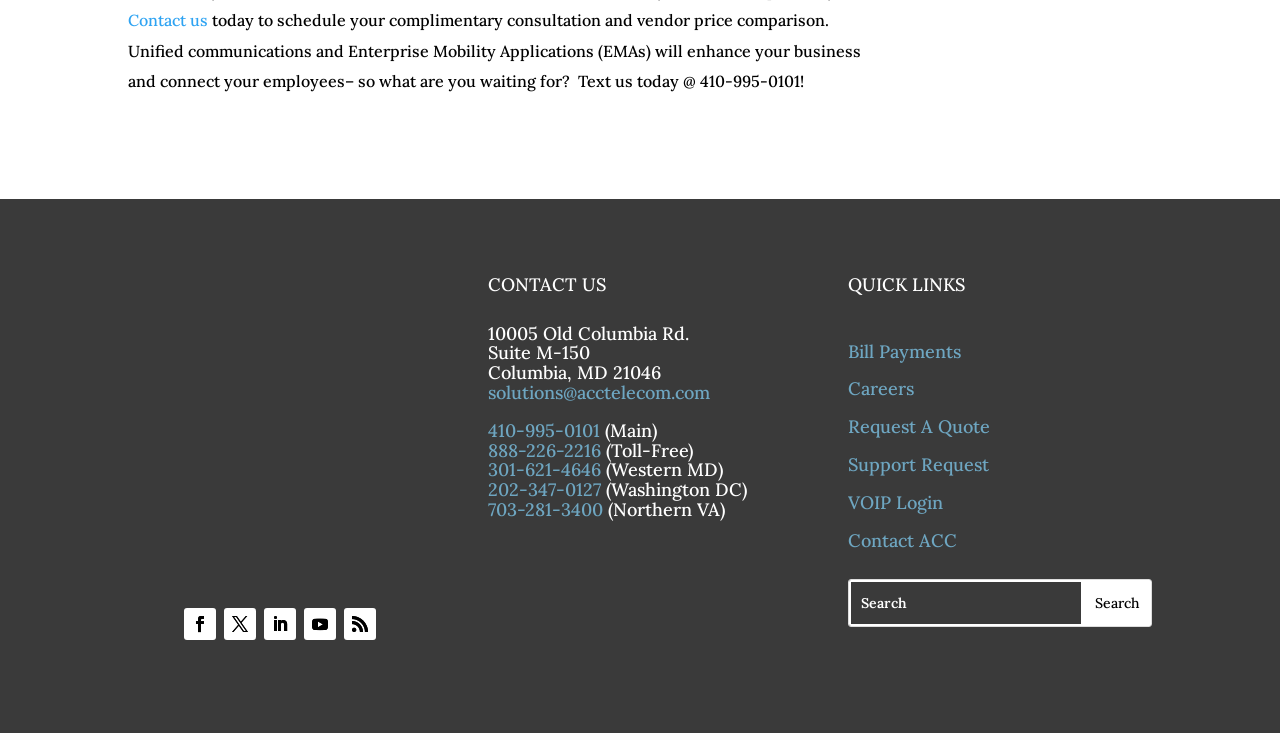Identify the coordinates of the bounding box for the element that must be clicked to accomplish the instruction: "Click the solutions@acctelecom.com email link".

[0.381, 0.4, 0.555, 0.432]